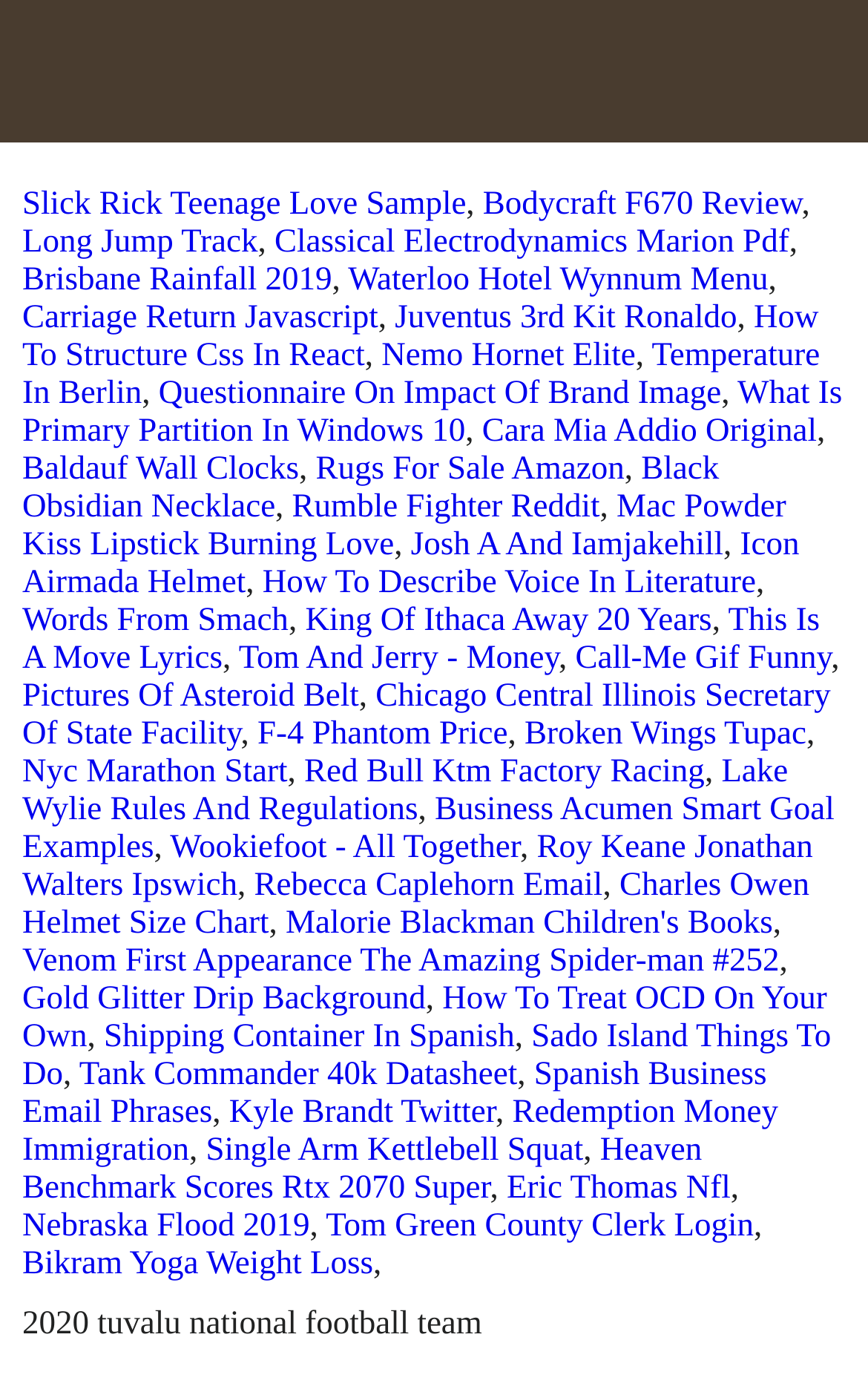Determine the bounding box coordinates for the clickable element to execute this instruction: "Check out Brisbane Rainfall 2019". Provide the coordinates as four float numbers between 0 and 1, i.e., [left, top, right, bottom].

[0.026, 0.189, 0.382, 0.215]